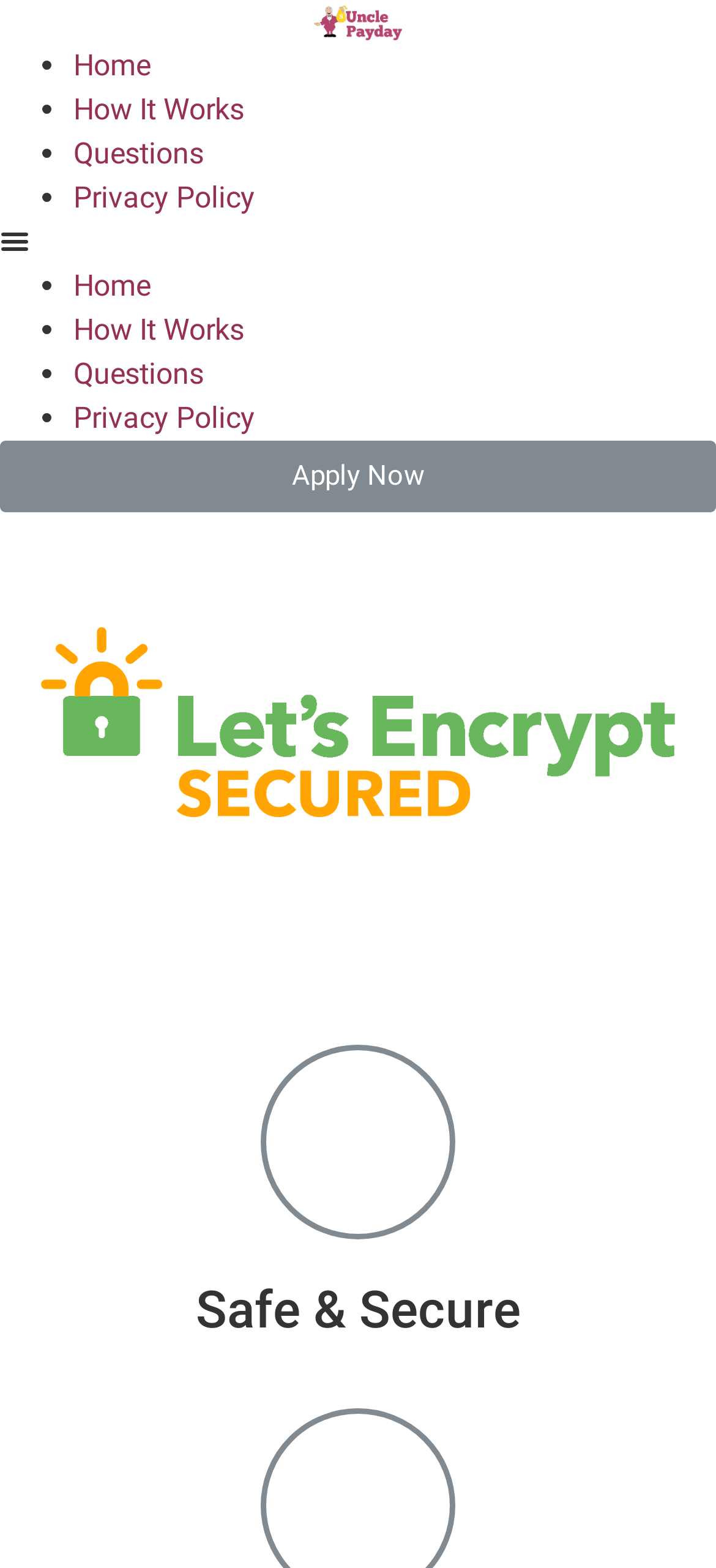What is the logo of the website?
Based on the screenshot, provide your answer in one word or phrase.

Uncle Payday Logo